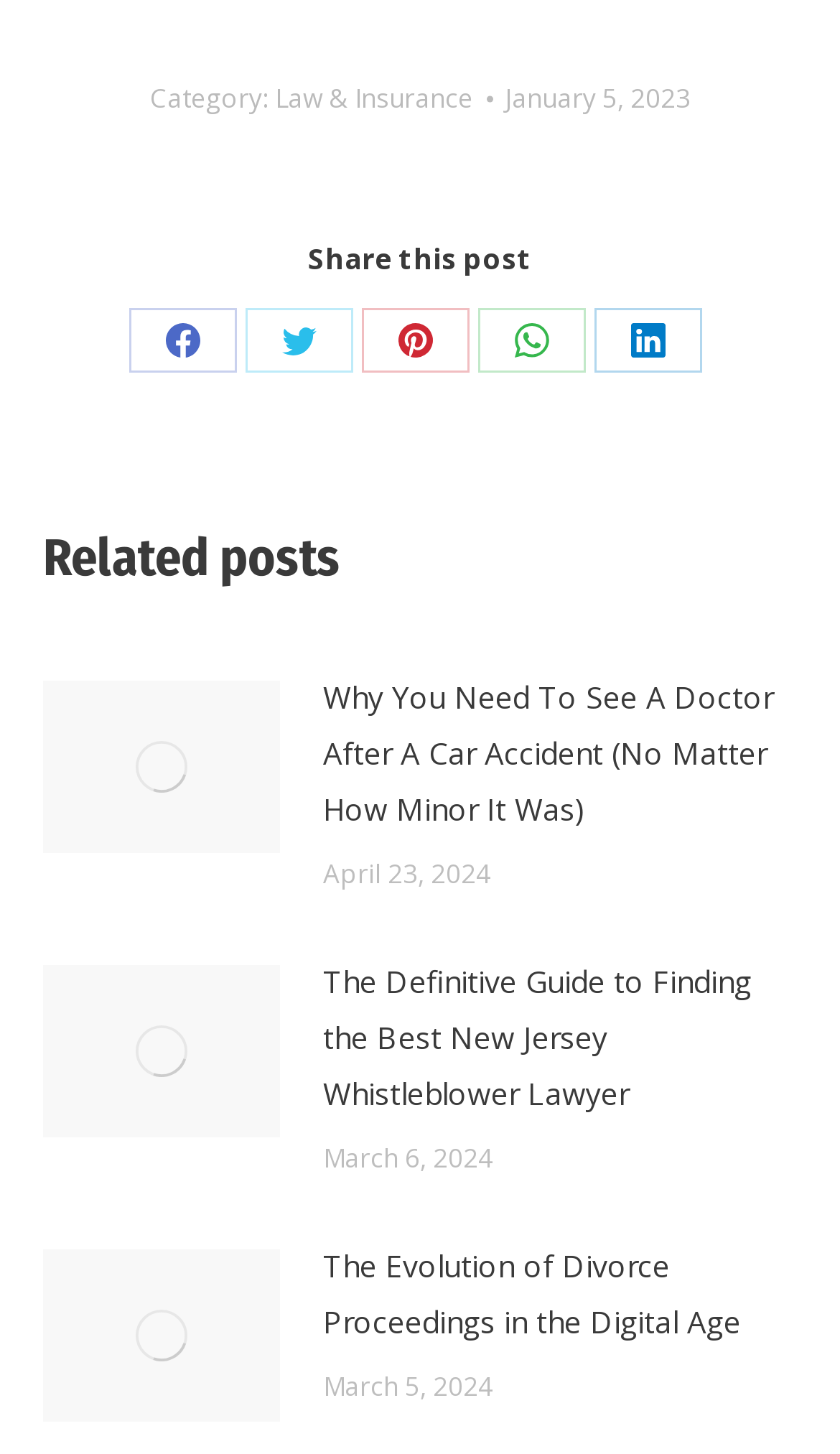Locate the coordinates of the bounding box for the clickable region that fulfills this instruction: "View 'The Definitive Guide to Finding the Best New Jersey Whistleblower Lawyer' post".

[0.385, 0.656, 0.949, 0.772]